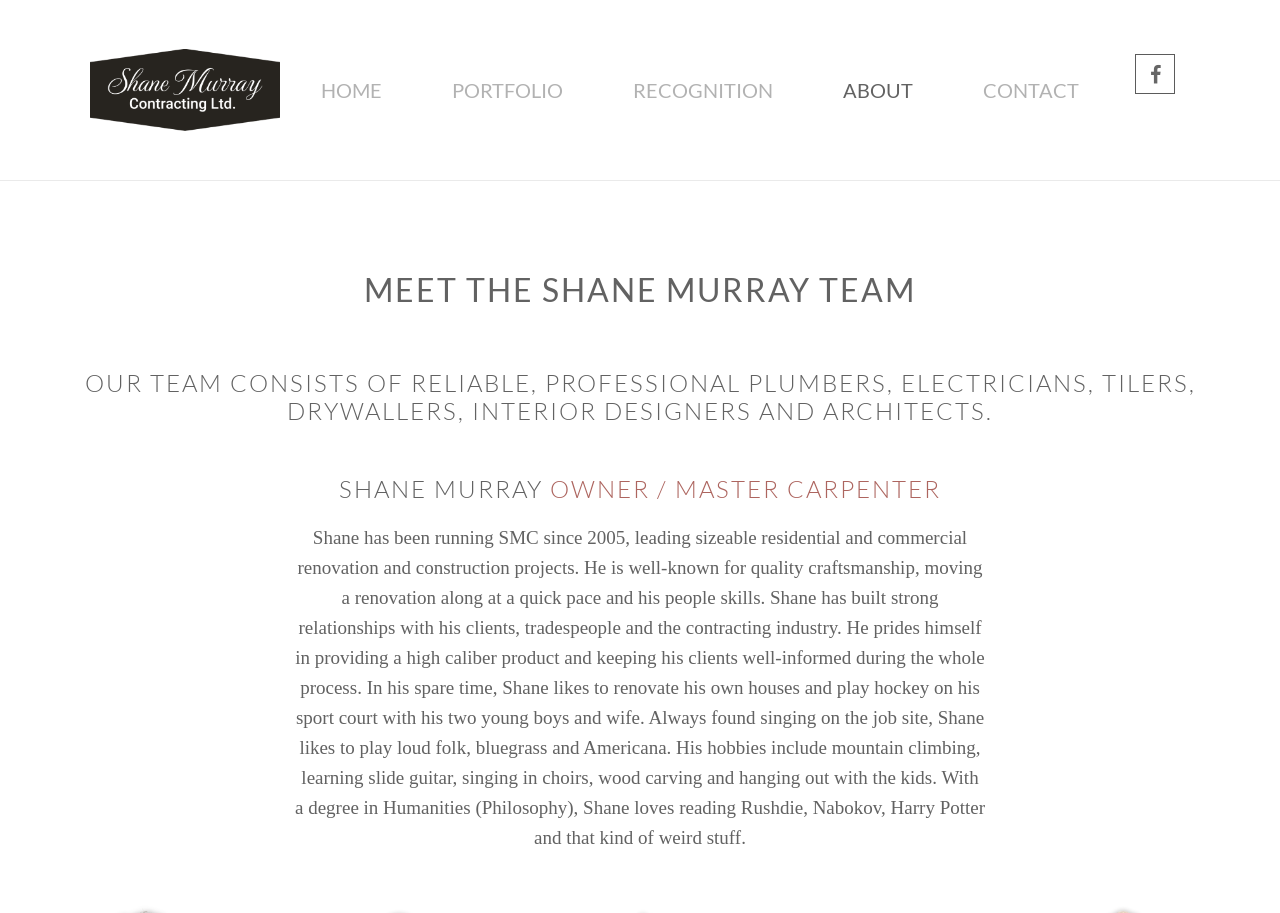Produce an extensive caption that describes everything on the webpage.

The webpage is about Shane Murray Contracting and Carpentry, with a focus on the "About Us" section. At the top left, there is a link to the company's homepage, accompanied by a small image. 

Below this, there is a navigation menu with five links: "HOME", "PORTFOLIO", "RECOGNITION", "ABOUT", and "CONTACT", which are evenly spaced across the top of the page. 

On the right side of the page, there is a small icon with a link. Below the navigation menu, there is a heading that reads "MEET THE SHANE MURRAY TEAM". 

Underneath this heading, there is a paragraph describing the team, stating that it consists of reliable, professional plumbers, electricians, tilers, drywallers, interior designers, and architects. 

Further down, there is a section dedicated to Shane Murray, the owner and master carpenter. This section includes a heading with his name and title, followed by a detailed biography that describes his experience, skills, and personal interests.